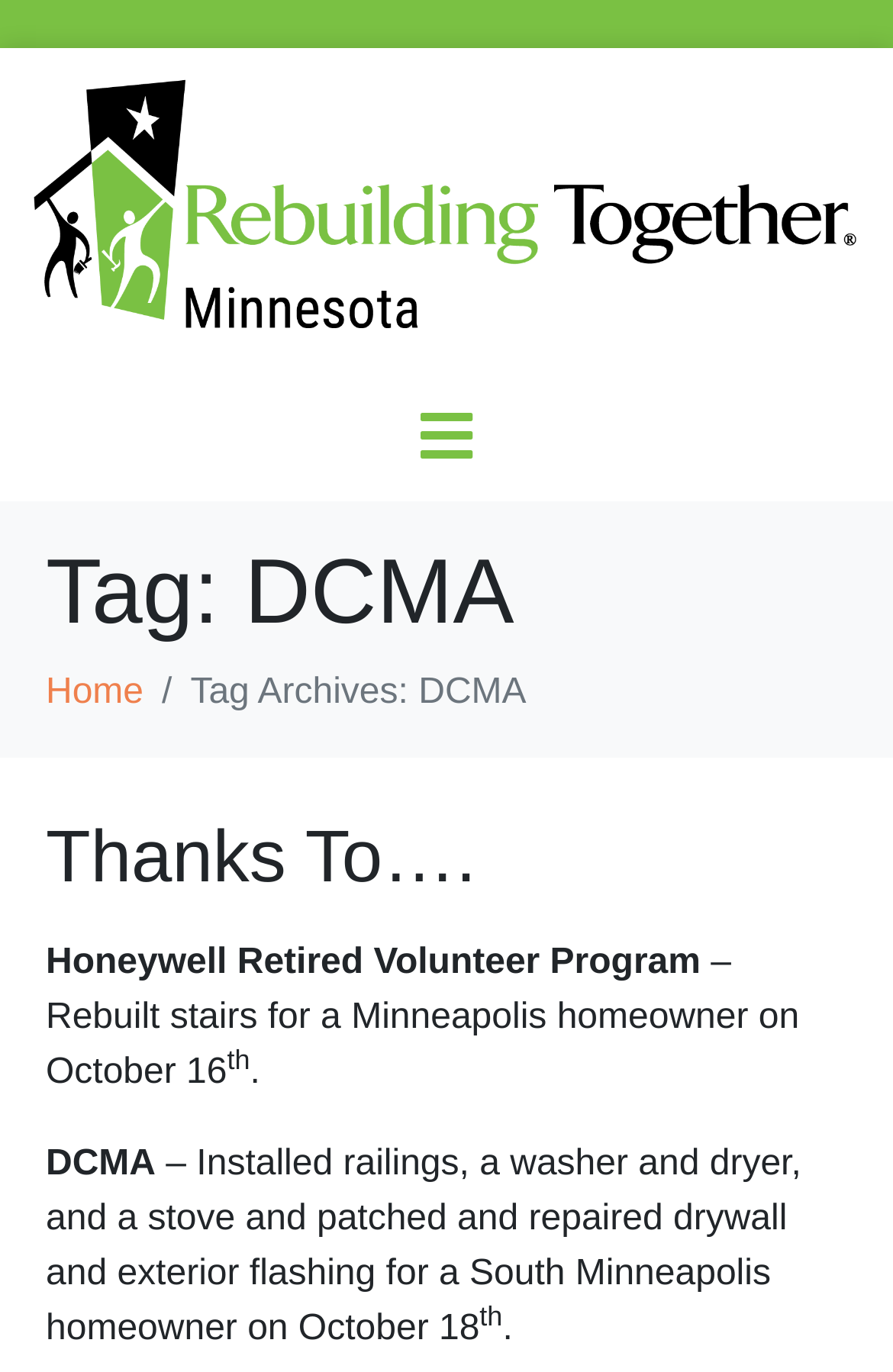Examine the screenshot and answer the question in as much detail as possible: How many articles are listed under the tag archives?

There are two articles listed under the tag archives, one about Honeywell Retired Volunteer Program and the other about DCMA, as indicated by the paragraphs below the heading 'Tag Archives: DCMA'.